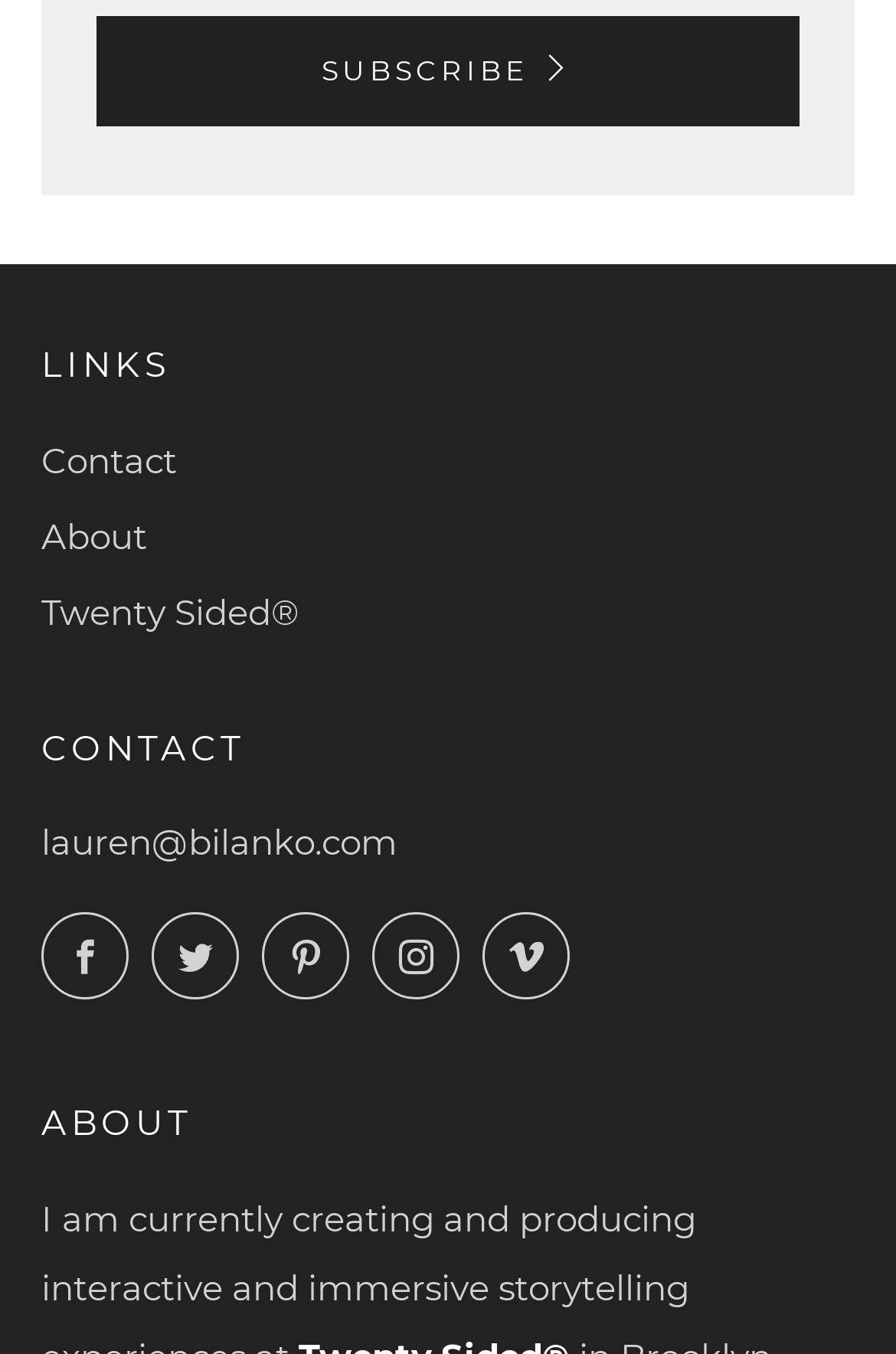Determine the bounding box coordinates for the clickable element required to fulfill the instruction: "Visit the contact page". Provide the coordinates as four float numbers between 0 and 1, i.e., [left, top, right, bottom].

[0.046, 0.324, 0.197, 0.356]